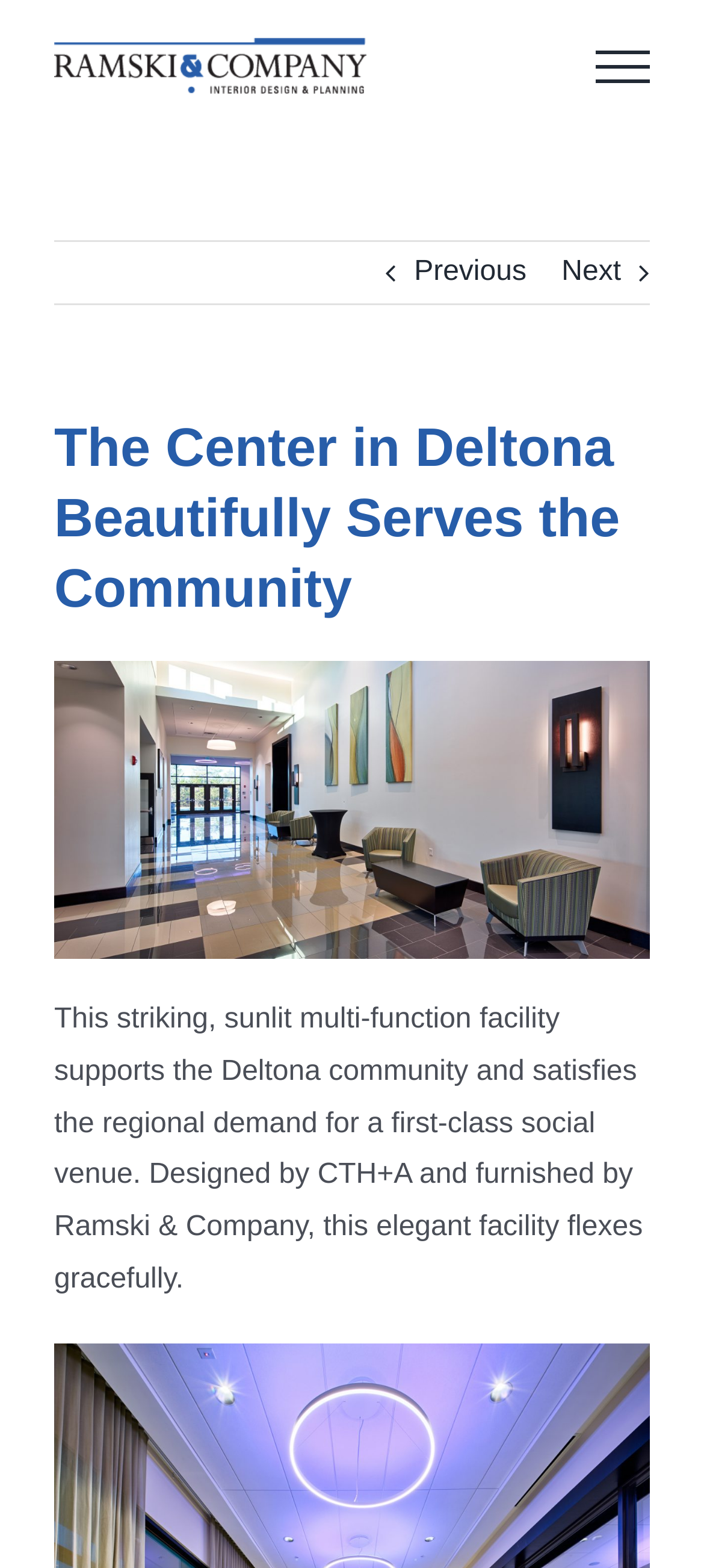What is the bounding box of the 'Next' button?
Based on the screenshot, answer the question with a single word or phrase.

[0.798, 0.154, 0.882, 0.193]